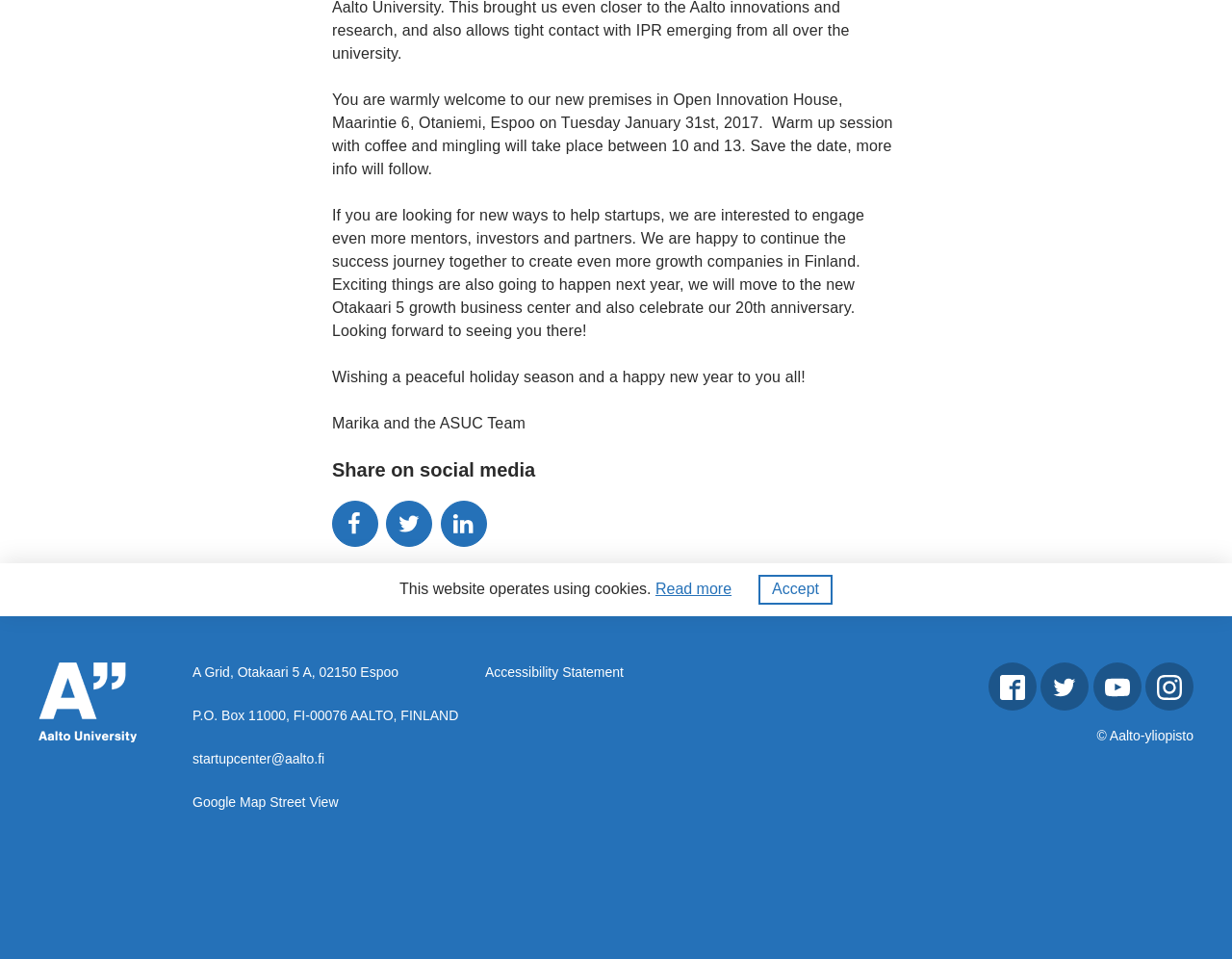Find the bounding box coordinates for the HTML element described in this sentence: "parent_node: © Aalto-yliopisto". Provide the coordinates as four float numbers between 0 and 1, in the format [left, top, right, bottom].

[0.845, 0.691, 0.884, 0.741]